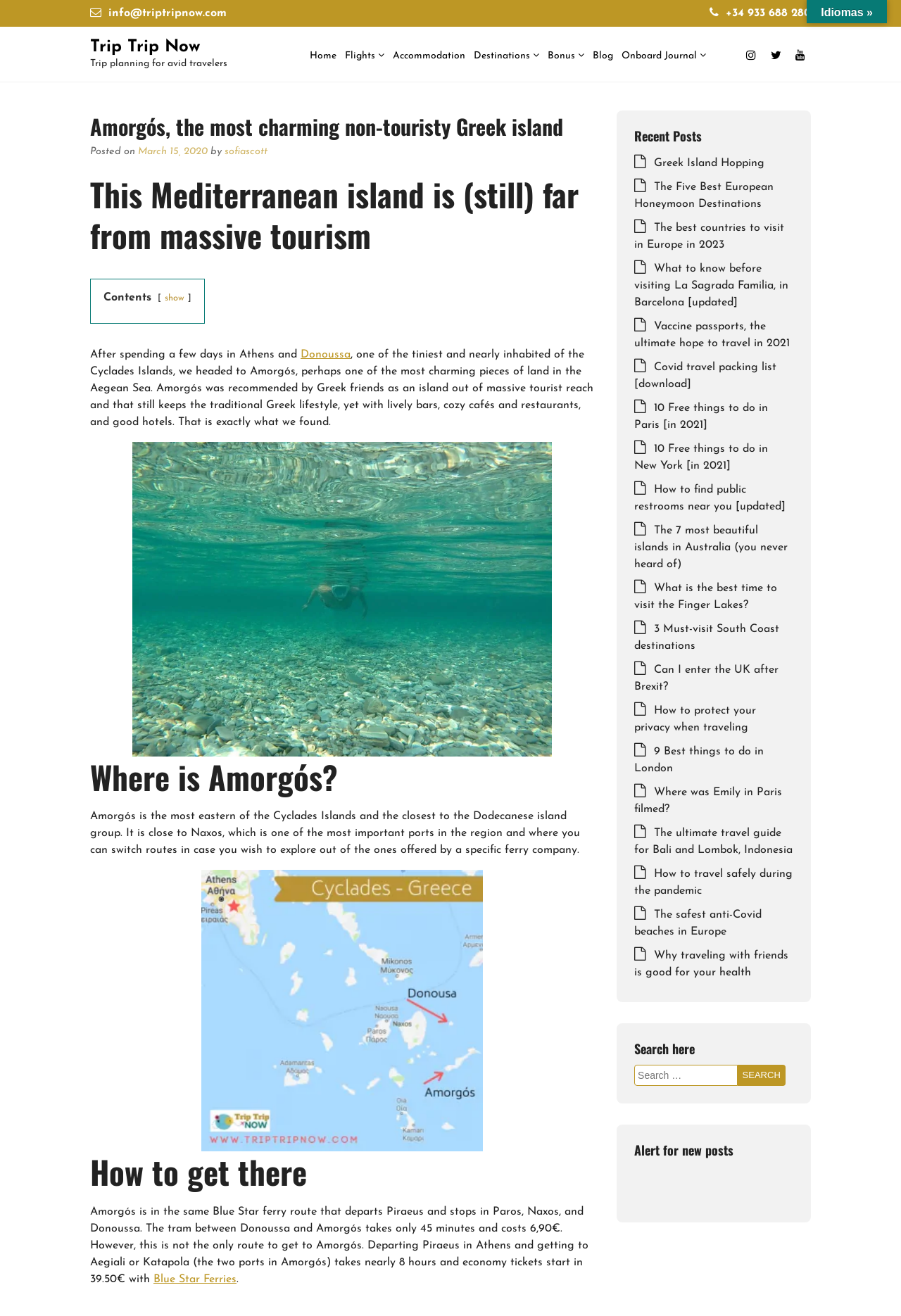Refer to the screenshot and answer the following question in detail:
What is the cost of economy tickets from Piraeus to Amorgós?

According to the article, economy tickets from Piraeus to Amorgós start at 39.50€, as stated in the section 'How to get there'.